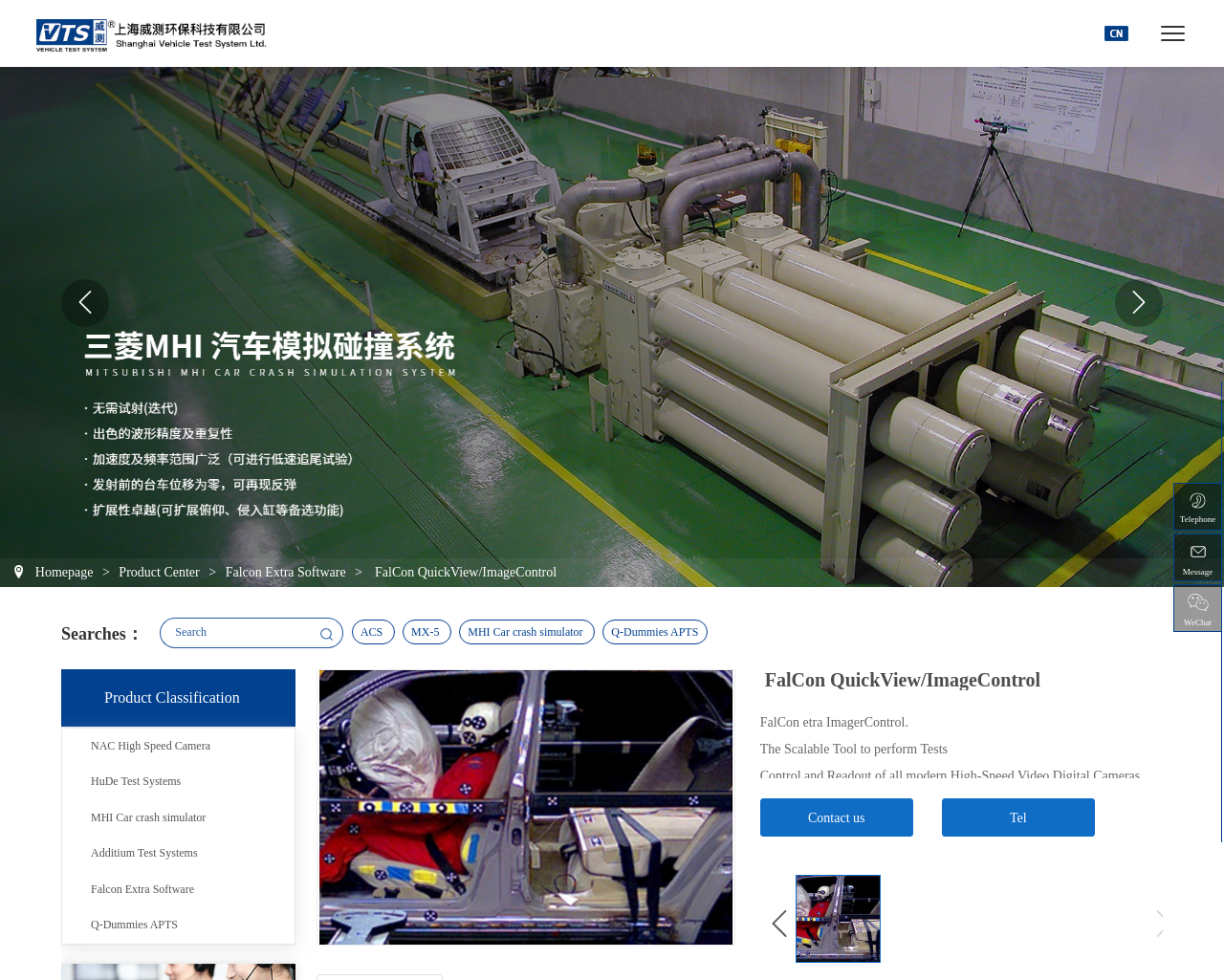Pinpoint the bounding box coordinates for the area that should be clicked to perform the following instruction: "View NAC High Speed Camera".

[0.074, 0.743, 0.24, 0.78]